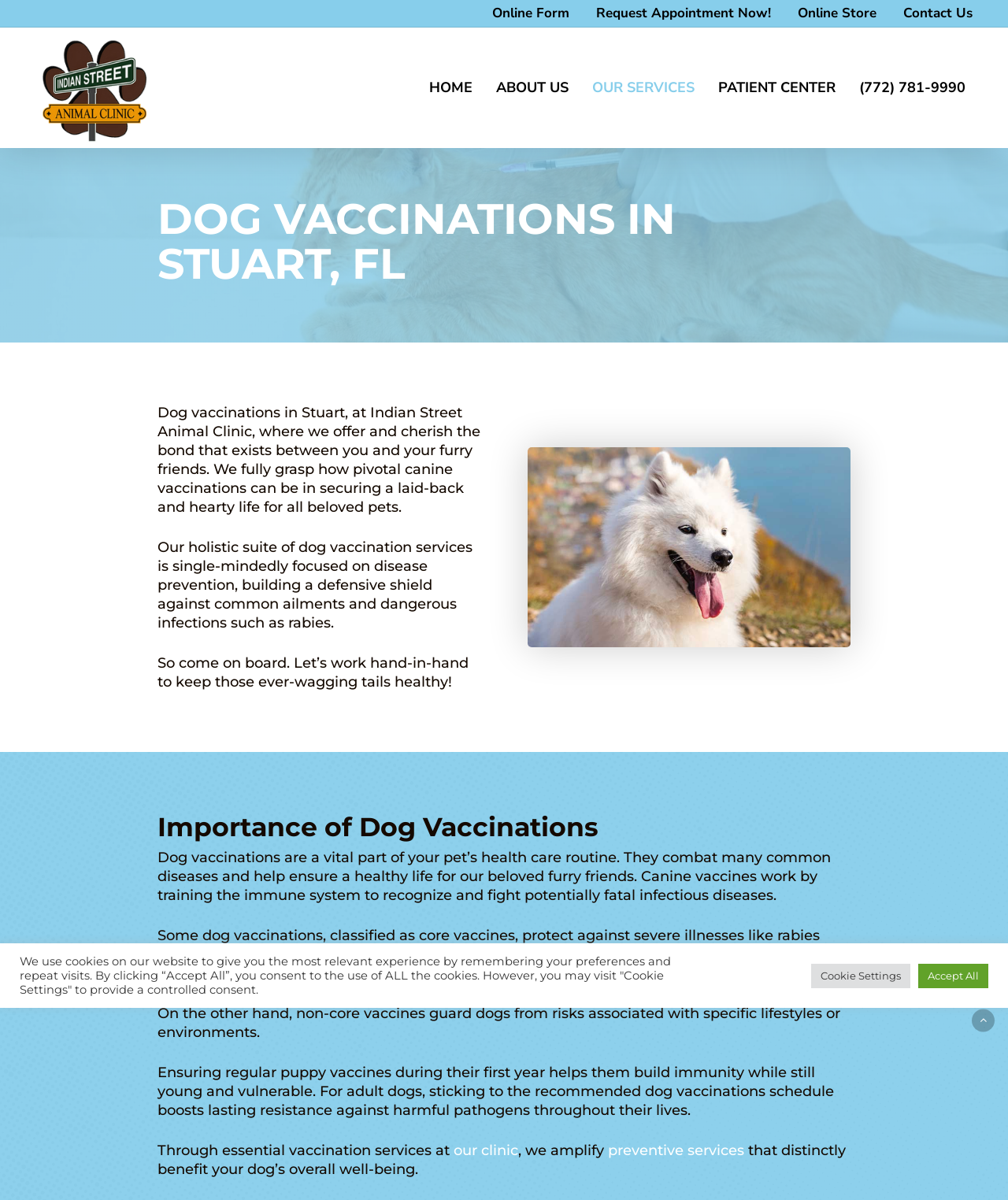Generate a detailed explanation of the webpage's features and information.

The webpage is about dog vaccinations in Stuart, FL, provided by Indian Street Animal Clinic. At the top, there are several links, including "HOME", "ABOUT US", "OUR SERVICES", "PATIENT CENTER", and a phone number "(772) 781-9990", aligned horizontally across the page. 

Below these links, there is a heading "DOG VACCINATIONS IN STUART, FL" followed by three paragraphs of text. The first paragraph introduces the clinic and its focus on dog vaccinations. The second paragraph explains the importance of vaccinations in preventing diseases. The third paragraph is an invitation to work together to keep dogs healthy.

To the right of these paragraphs, there is an image related to dog vaccinations. Below the image, there is a heading "Importance of Dog Vaccinations" followed by four paragraphs of text. These paragraphs discuss the role of vaccinations in combating diseases, the different types of vaccines, and the importance of regular vaccinations for puppies and adult dogs.

At the bottom of the page, there is a notice about the use of cookies on the website, with options to "Accept All" or visit "Cookie Settings" to provide controlled consent.